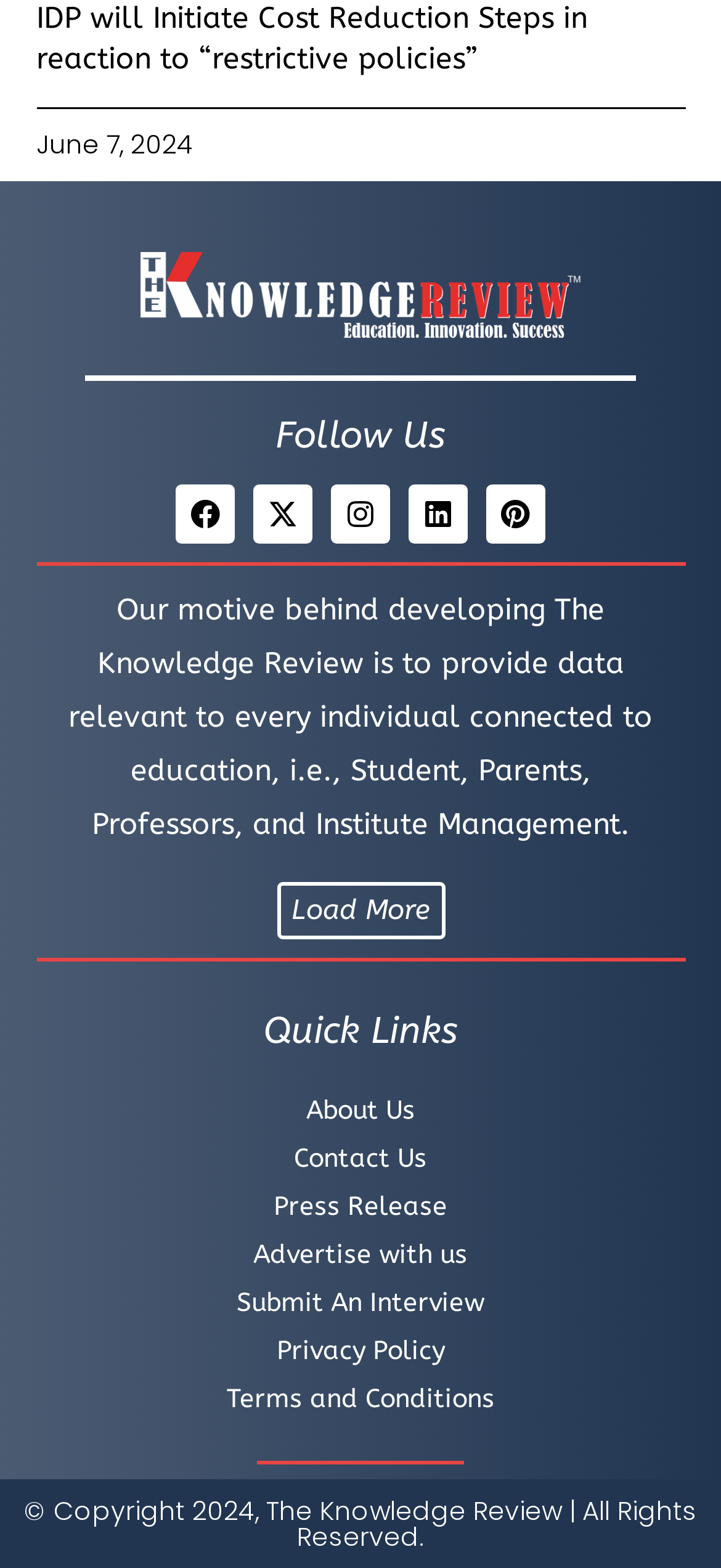Given the element description, predict the bounding box coordinates in the format (top-left x, top-left y, bottom-right x, bottom-right y). Make sure all values are between 0 and 1. Here is the element description: Don Taylor

None